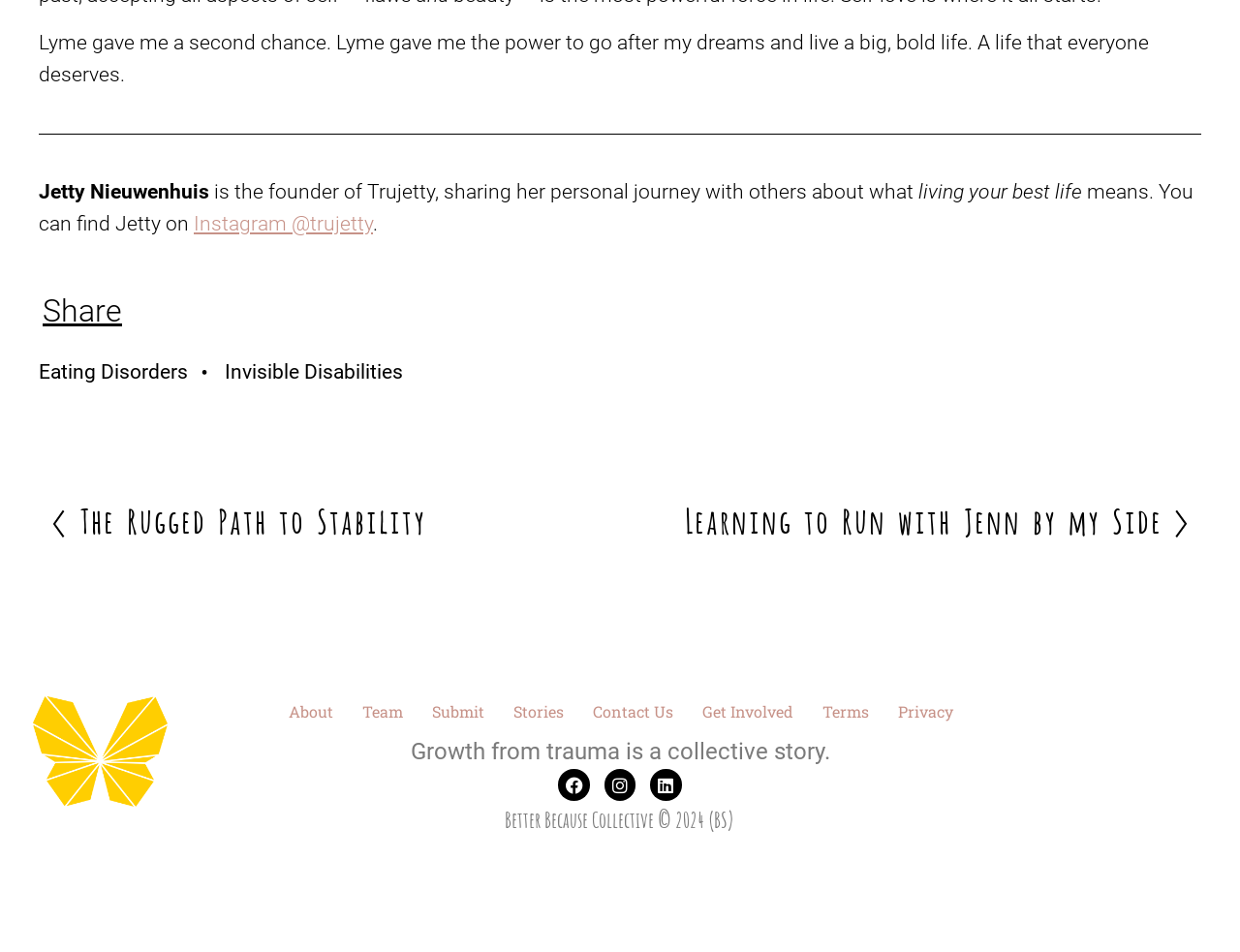Kindly determine the bounding box coordinates for the area that needs to be clicked to execute this instruction: "Click on the 'About' link".

[0.221, 0.729, 0.28, 0.766]